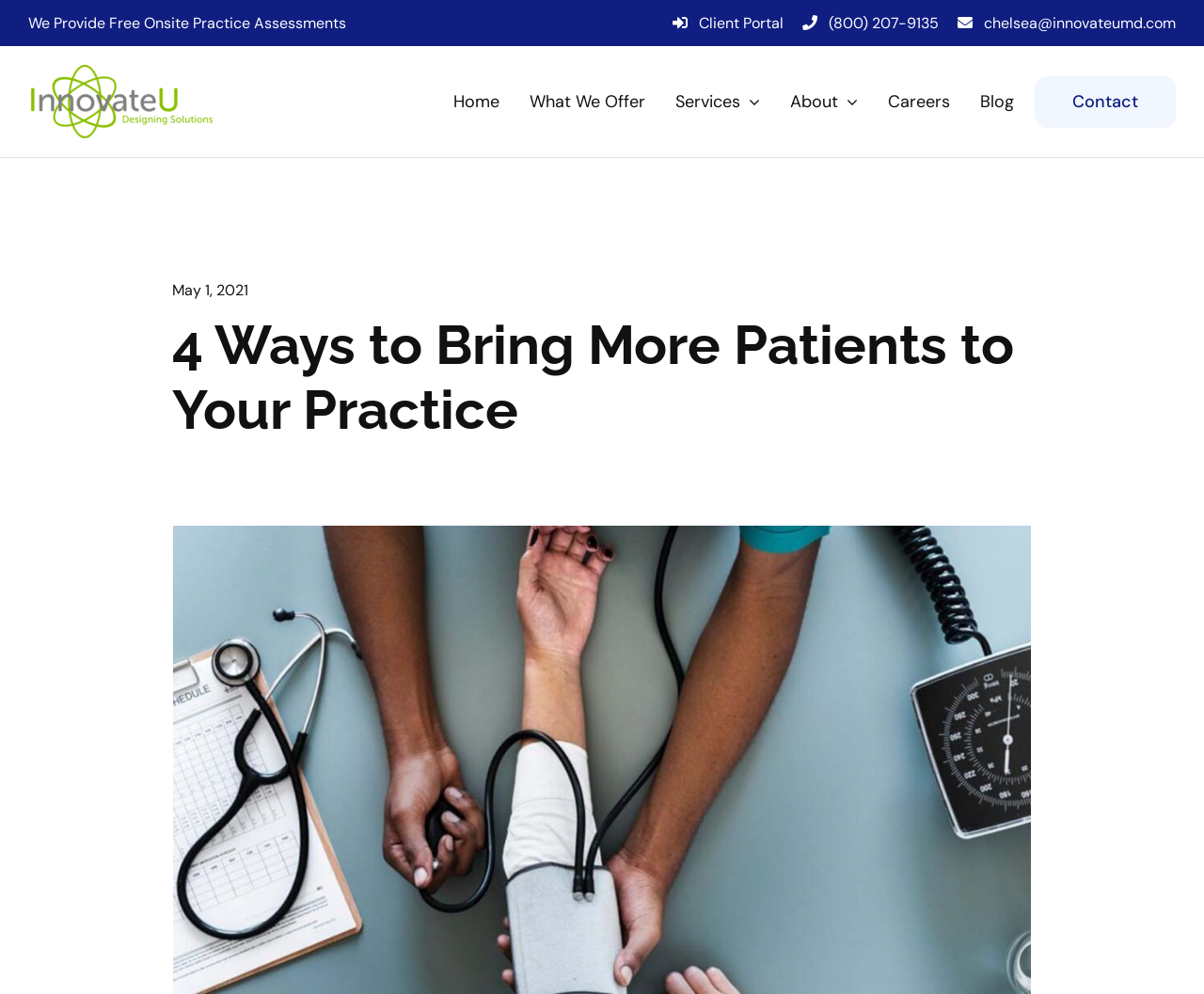Please give a one-word or short phrase response to the following question: 
What is the phone number to contact?

(800) 207-9135